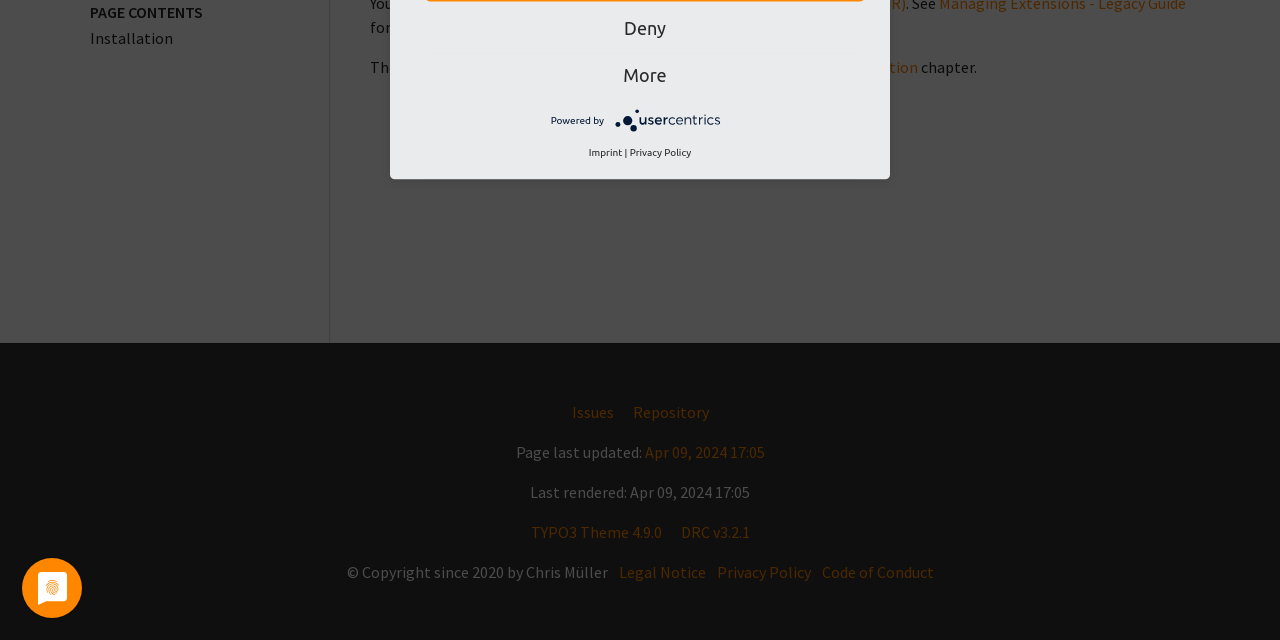Given the element description "Legal Notice", identify the bounding box of the corresponding UI element.

[0.483, 0.875, 0.551, 0.912]